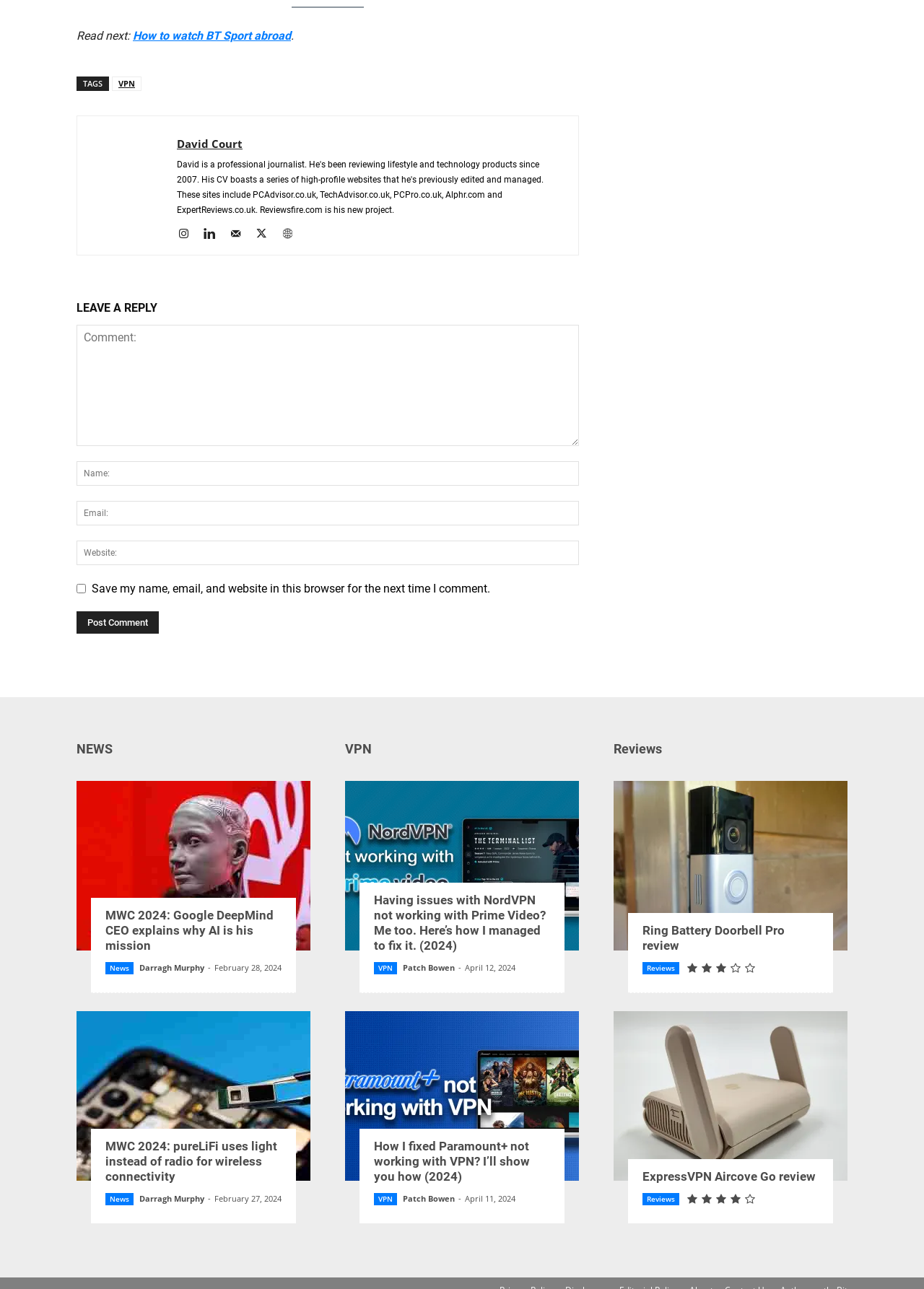What type of content is categorized under 'NEWS'?
Please answer the question as detailed as possible.

The 'NEWS' category is located in the middle of the webpage and contains several links and headings related to news articles. One of the articles is titled 'MWC 2024 AI bot', which suggests that the 'NEWS' category contains news articles related to technology and events.